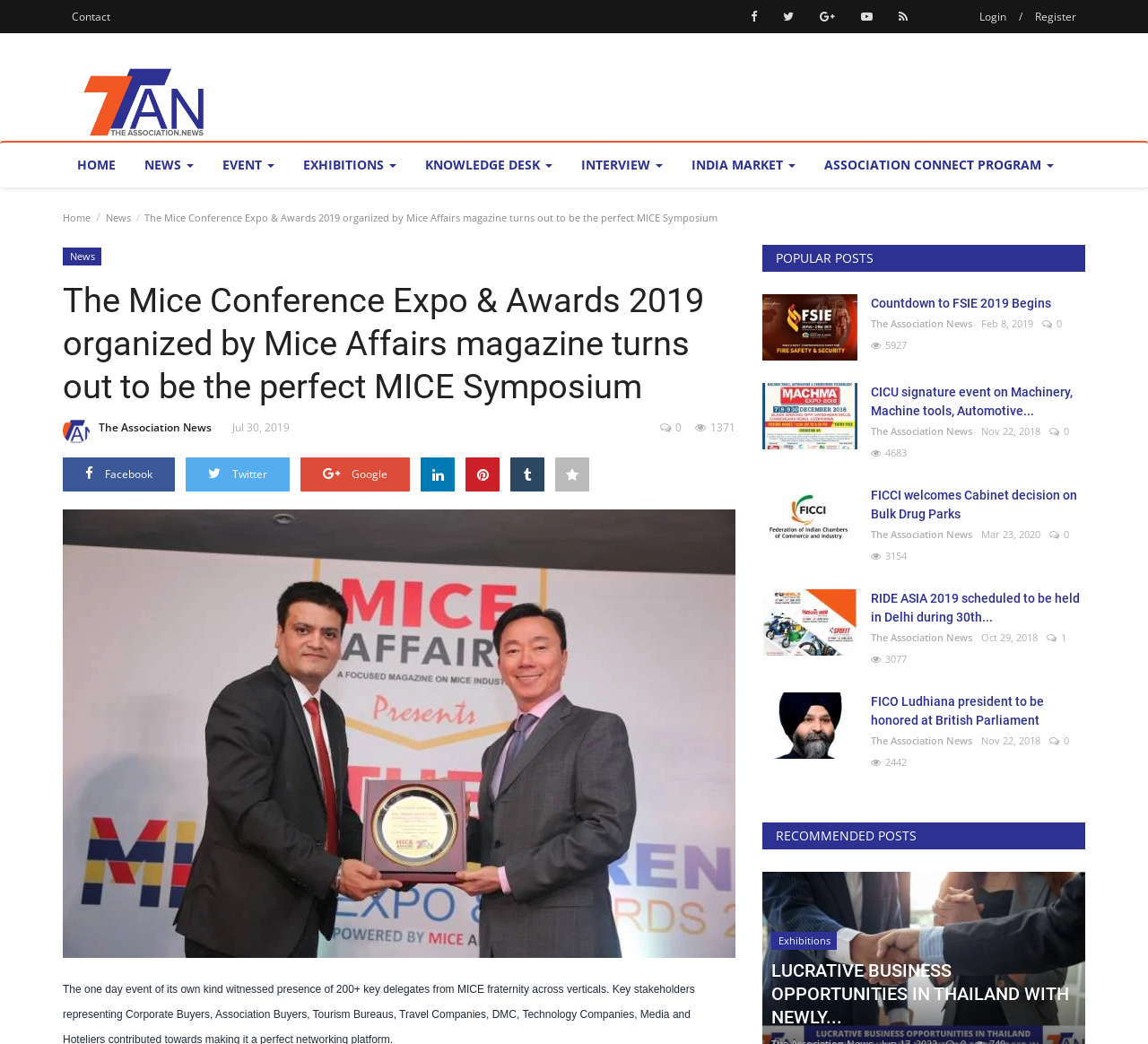Summarize the webpage with a detailed and informative caption.

The webpage is about The Mice Conference Expo & Awards 2019 organized by Mice Affairs magazine. At the top, there is a logo and a navigation menu with links to 'Home', 'News', 'Event', 'Exhibitions', 'Knowledge Desk', 'Interview', 'India Market', and 'Association Connect Program'. 

Below the navigation menu, there is a heading that reads 'The Mice Conference Expo & Awards 2019 organized by Mice Affairs magazine turns out to be the perfect MICE Symposium'. 

On the left side, there are social media links to Facebook, Twitter, Google, and others. 

The main content of the webpage is divided into two sections: 'POPULAR POSTS' and 'RECOMMENDED POSTS'. 

In the 'POPULAR POSTS' section, there are four articles with images, headings, and dates. The articles are about Countdown to FSIE 2019 Begins, CICU signature event on Machinery, Machine tools, Automotive and Engineering, FICCI welcomes Cabinet decision on Bulk Drug Parks, and RIDE ASIA 2019 scheduled to be held in Delhi during 30th May to 02nd June. Each article has a link to read more and the number of views.

In the 'RECOMMENDED POSTS' section, there is one article with an image, heading, and date. The article is about FICO Ludhiana president to be honored at British Parliament. 

At the bottom, there is a link to 'Exhibitions' and another article with a heading that reads 'LUCRATIVE BUSINESS OPPORTUNITIES IN THAILAND WITH NEWLY...'.